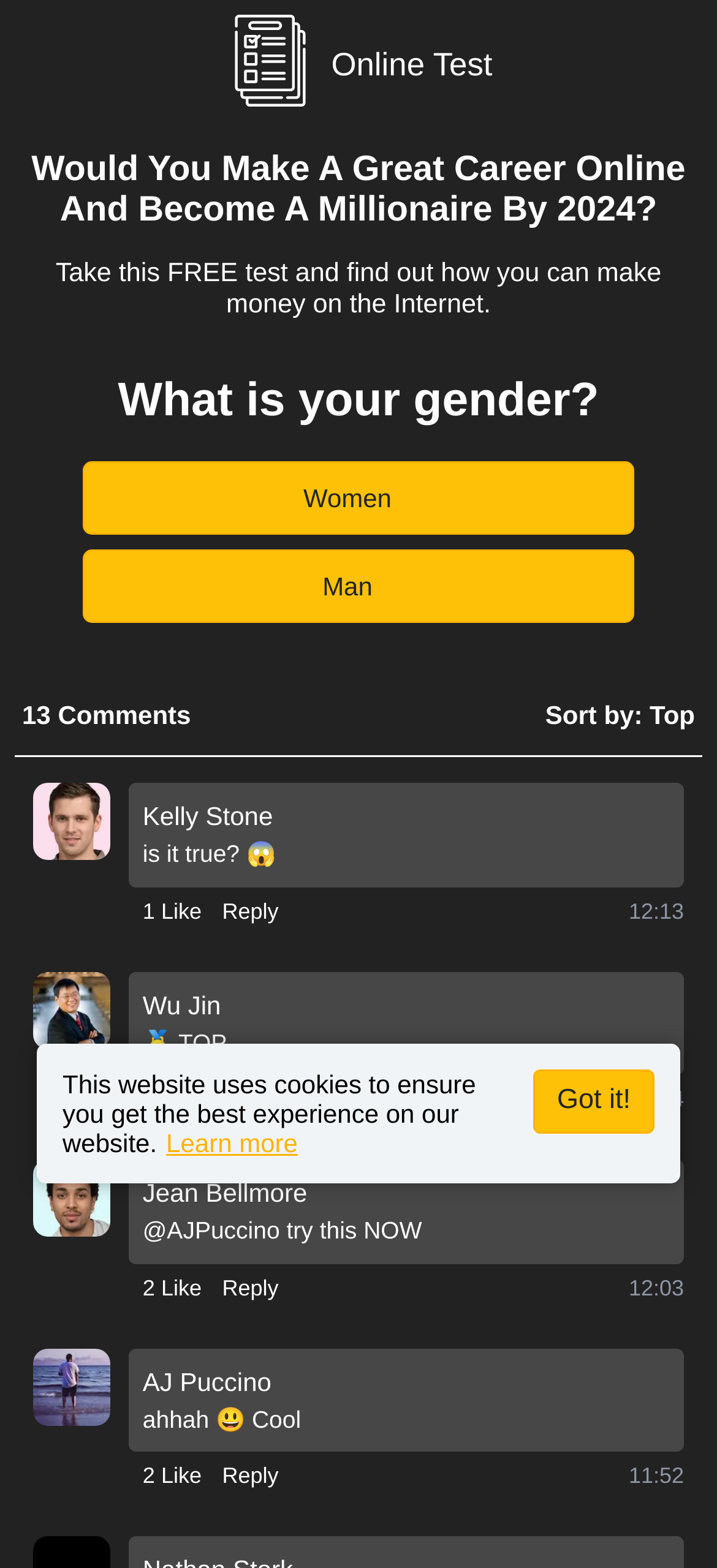Provide the bounding box coordinates of the HTML element described as: "1 Like". The bounding box coordinates should be four float numbers between 0 and 1, i.e., [left, top, right, bottom].

[0.199, 0.57, 0.281, 0.591]